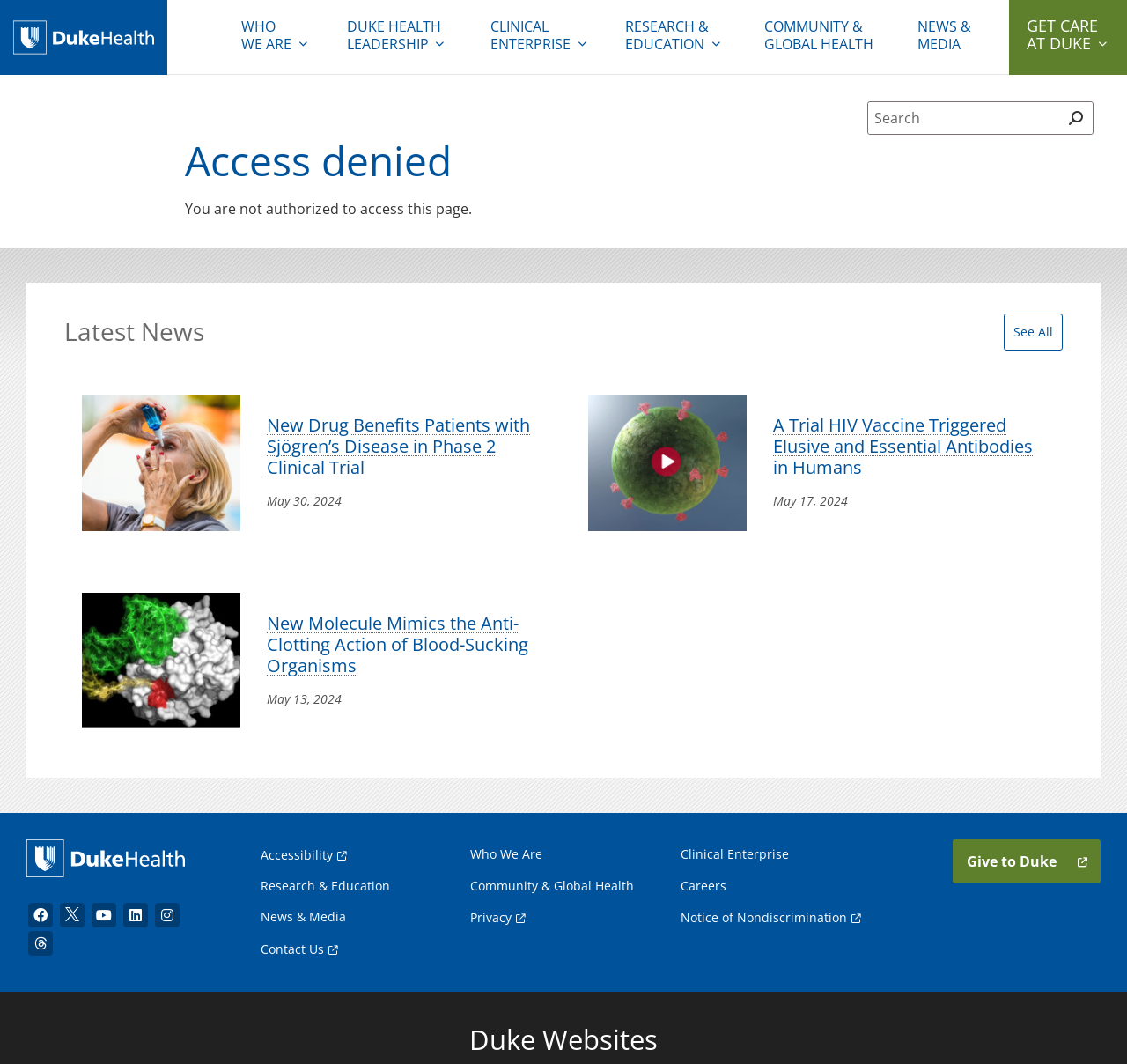For the given element description aria-label="LinkedIn", determine the bounding box coordinates of the UI element. The coordinates should follow the format (top-left x, top-left y, bottom-right x, bottom-right y) and be within the range of 0 to 1.

[0.108, 0.847, 0.133, 0.873]